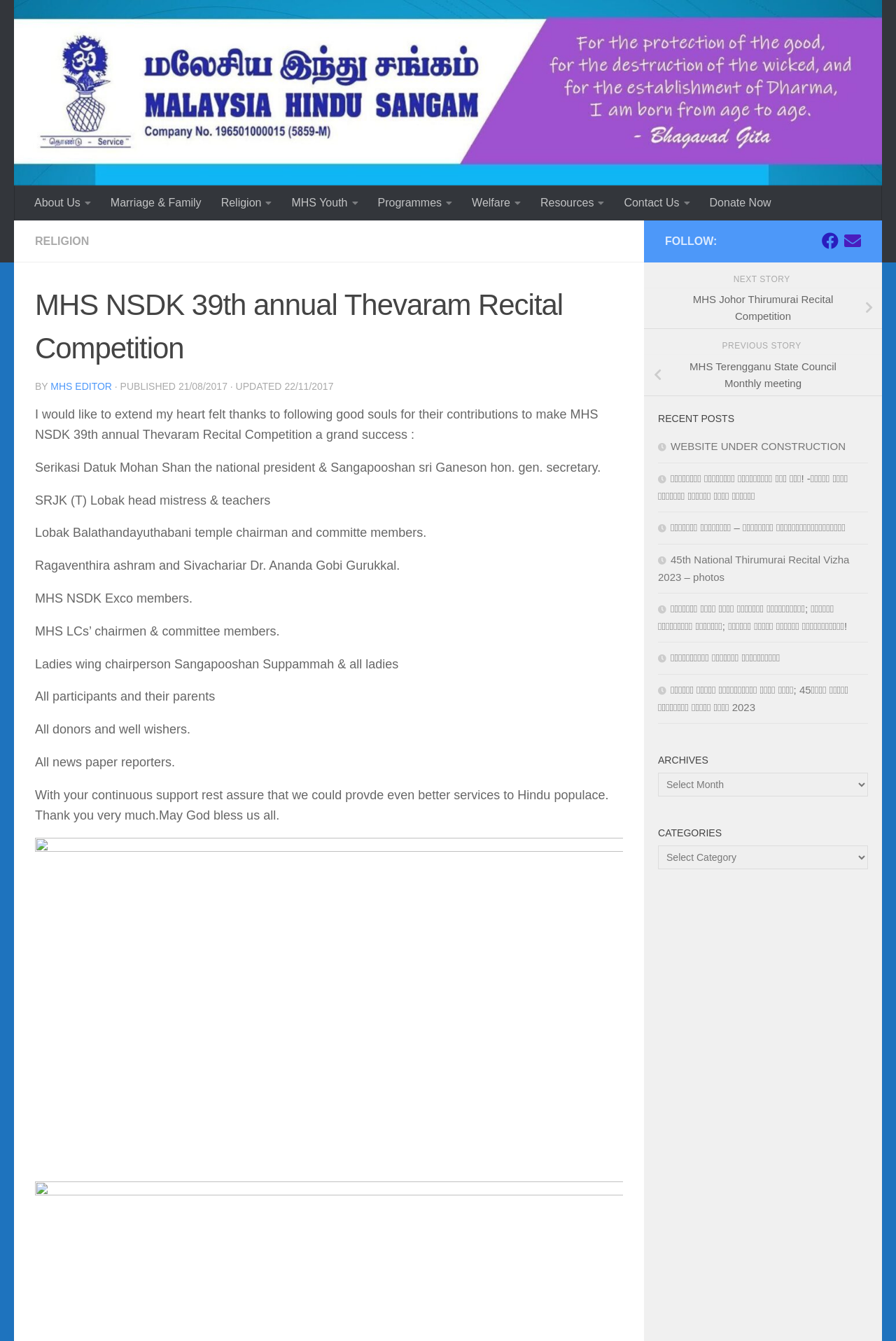Kindly provide the bounding box coordinates of the section you need to click on to fulfill the given instruction: "Read MHS NSDK 39th annual Thevaram Recital Competition".

[0.039, 0.211, 0.695, 0.277]